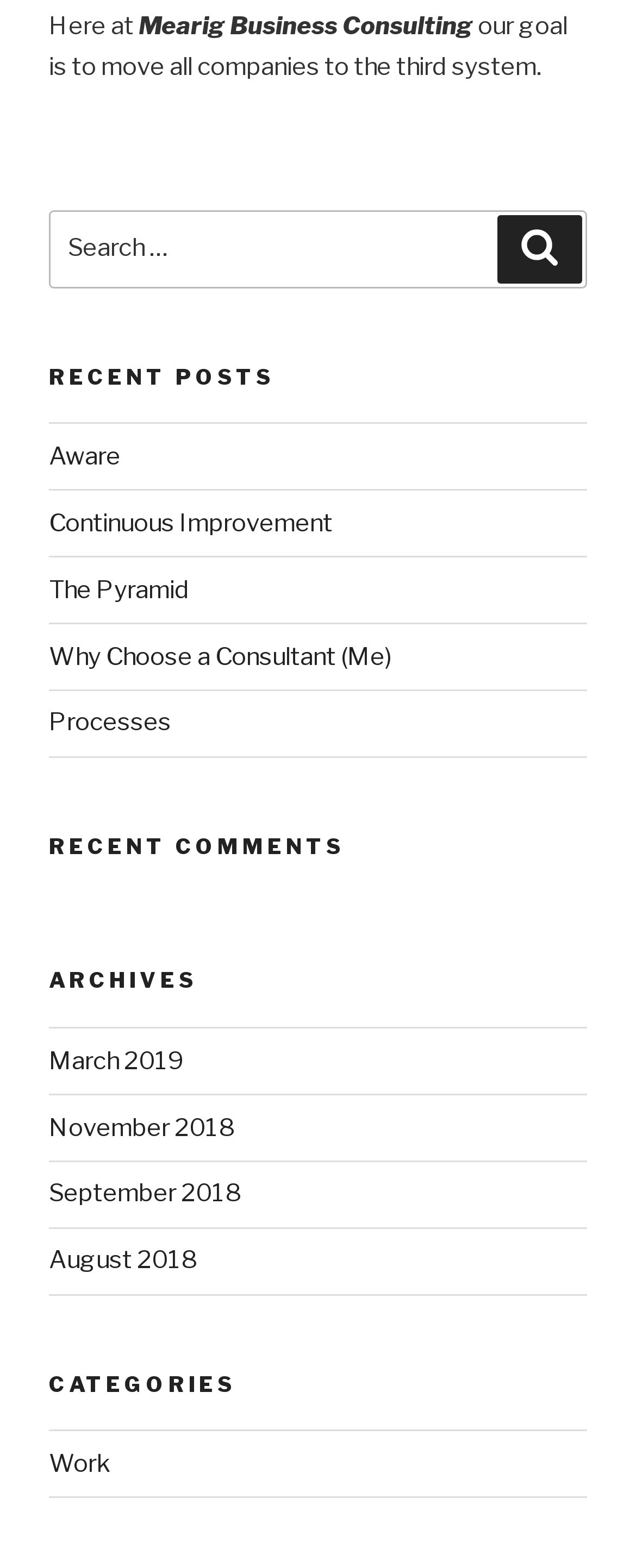Locate the bounding box coordinates of the element that should be clicked to fulfill the instruction: "Search for something".

[0.077, 0.134, 0.923, 0.184]